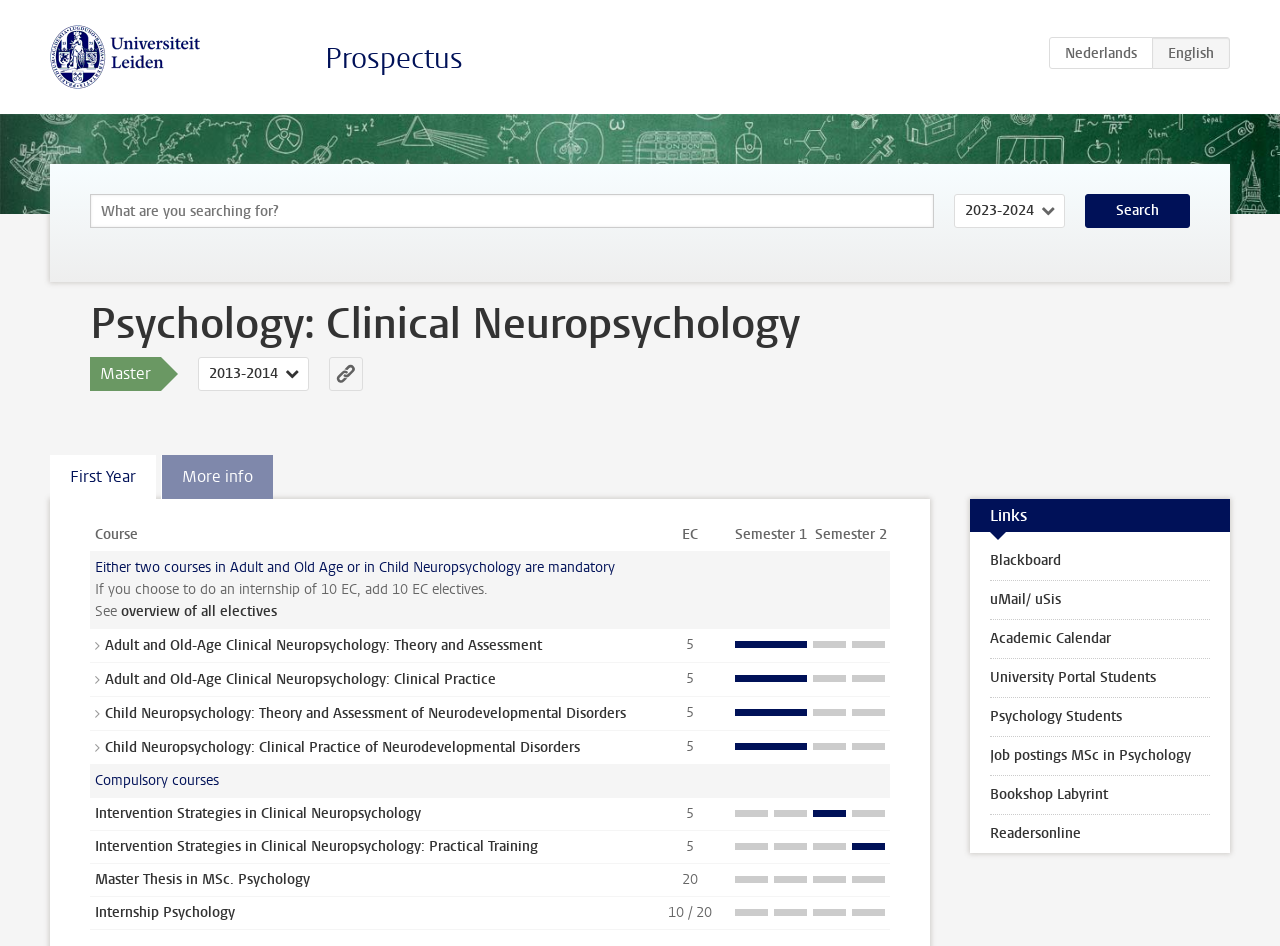Given the element description "University Portal Students" in the screenshot, predict the bounding box coordinates of that UI element.

[0.758, 0.697, 0.961, 0.737]